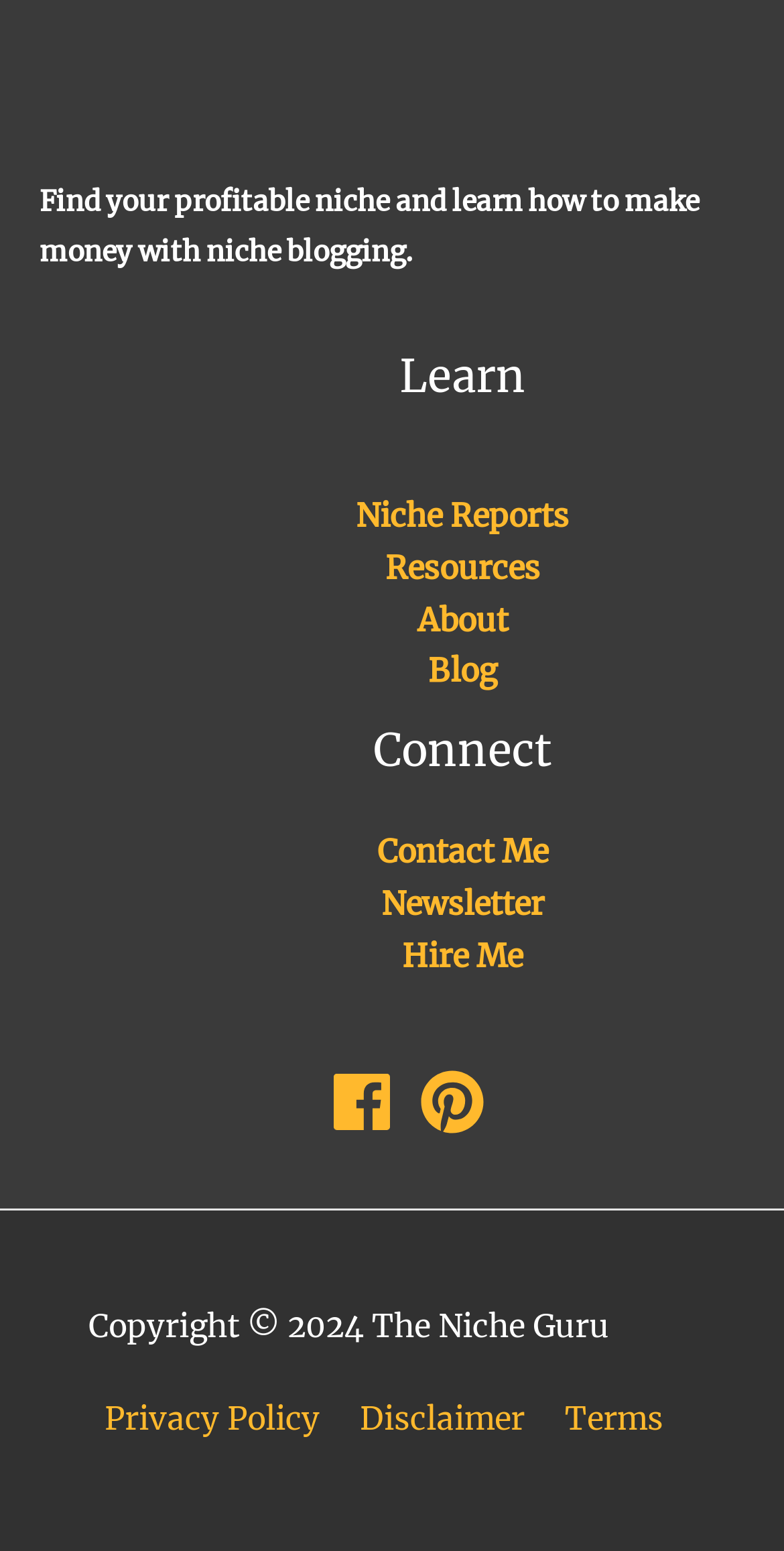How many social media links are present on this webpage?
Give a one-word or short phrase answer based on the image.

2